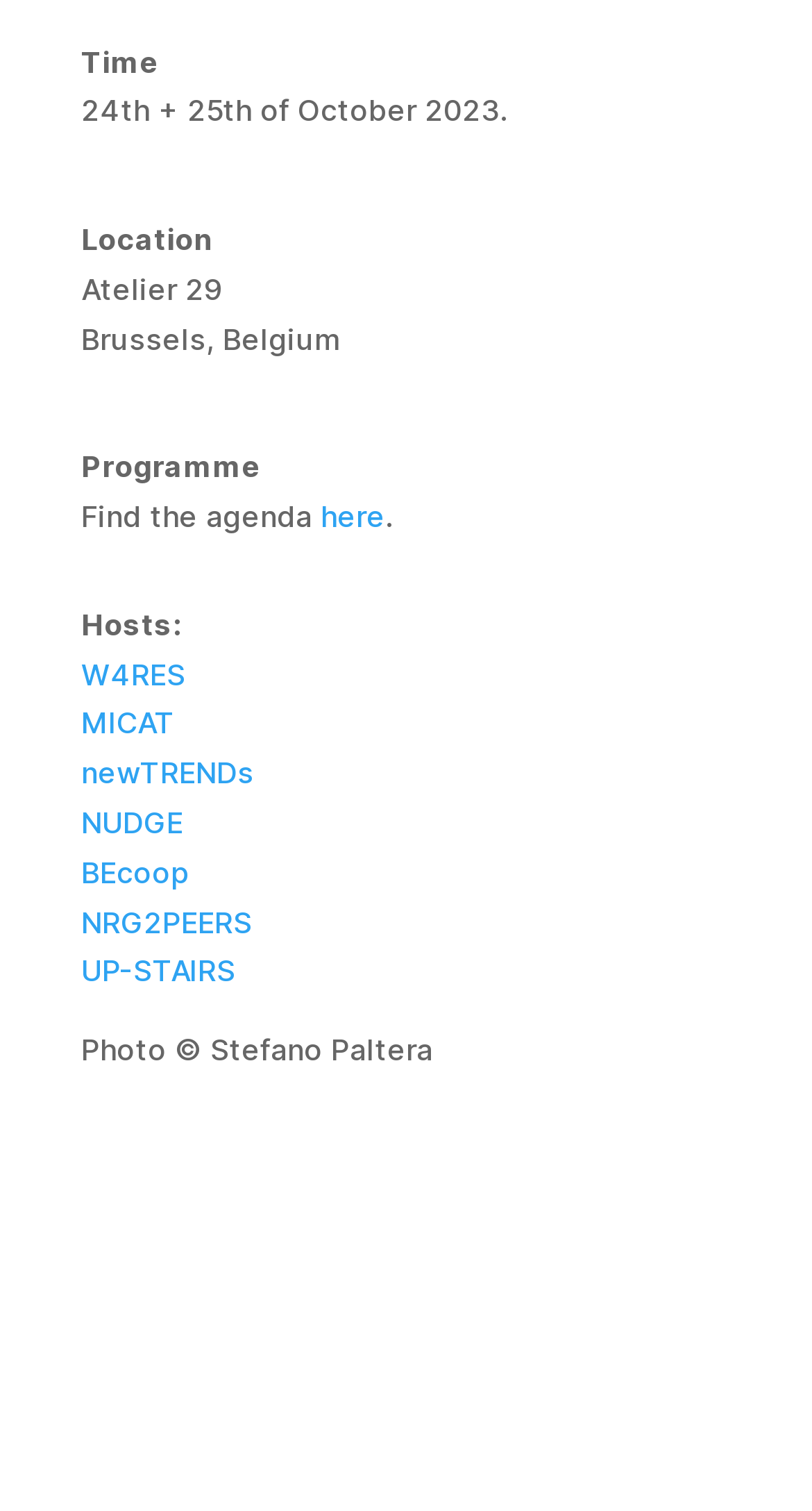Where is the event located?
Please respond to the question with a detailed and informative answer.

I found the location of the event by looking at the StaticText elements with the contents 'Location', 'Atelier 29', and 'Brussels, Belgium' which are located near each other on the webpage.